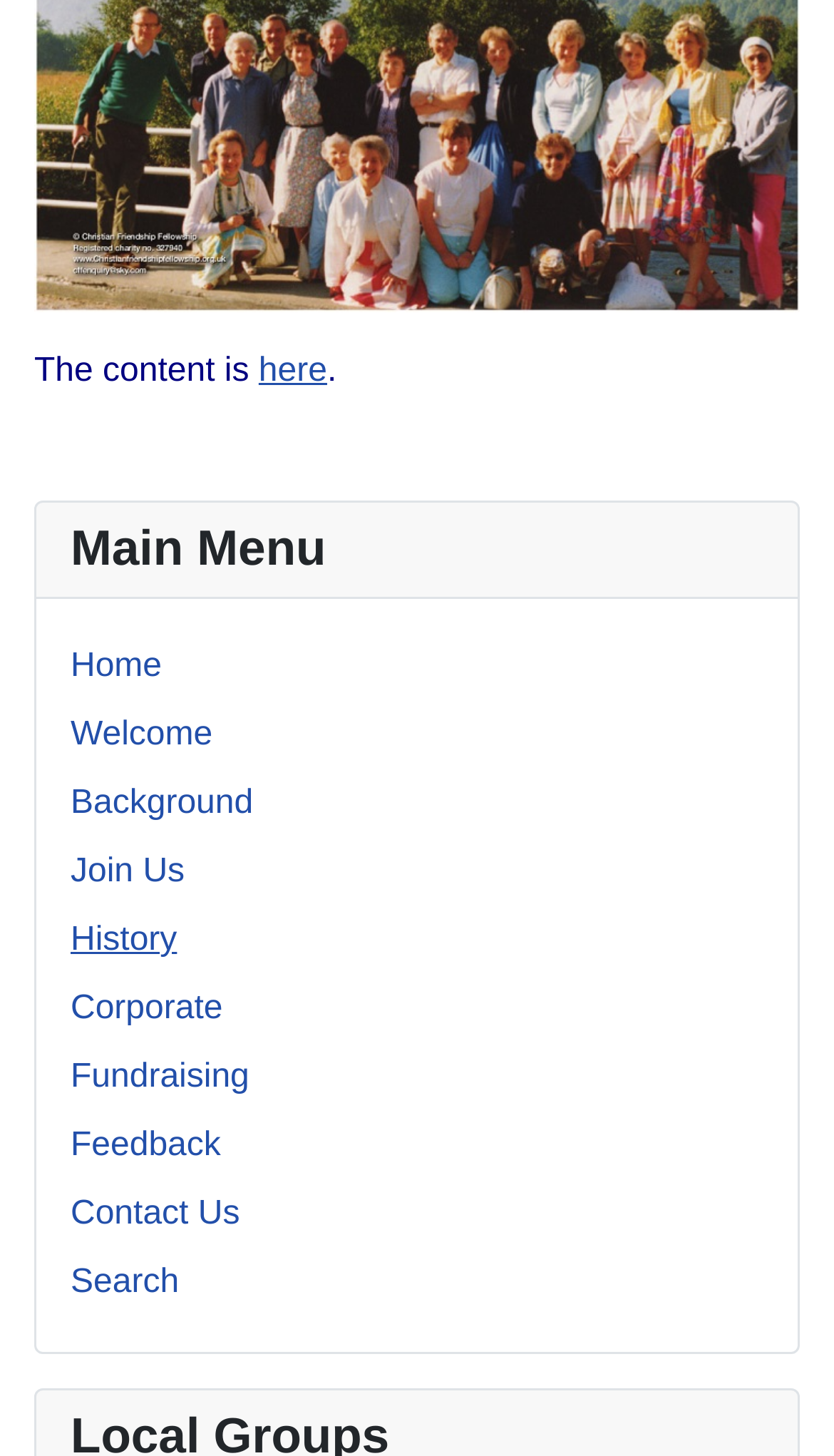Specify the bounding box coordinates of the area that needs to be clicked to achieve the following instruction: "check the feedback".

[0.085, 0.774, 0.265, 0.799]